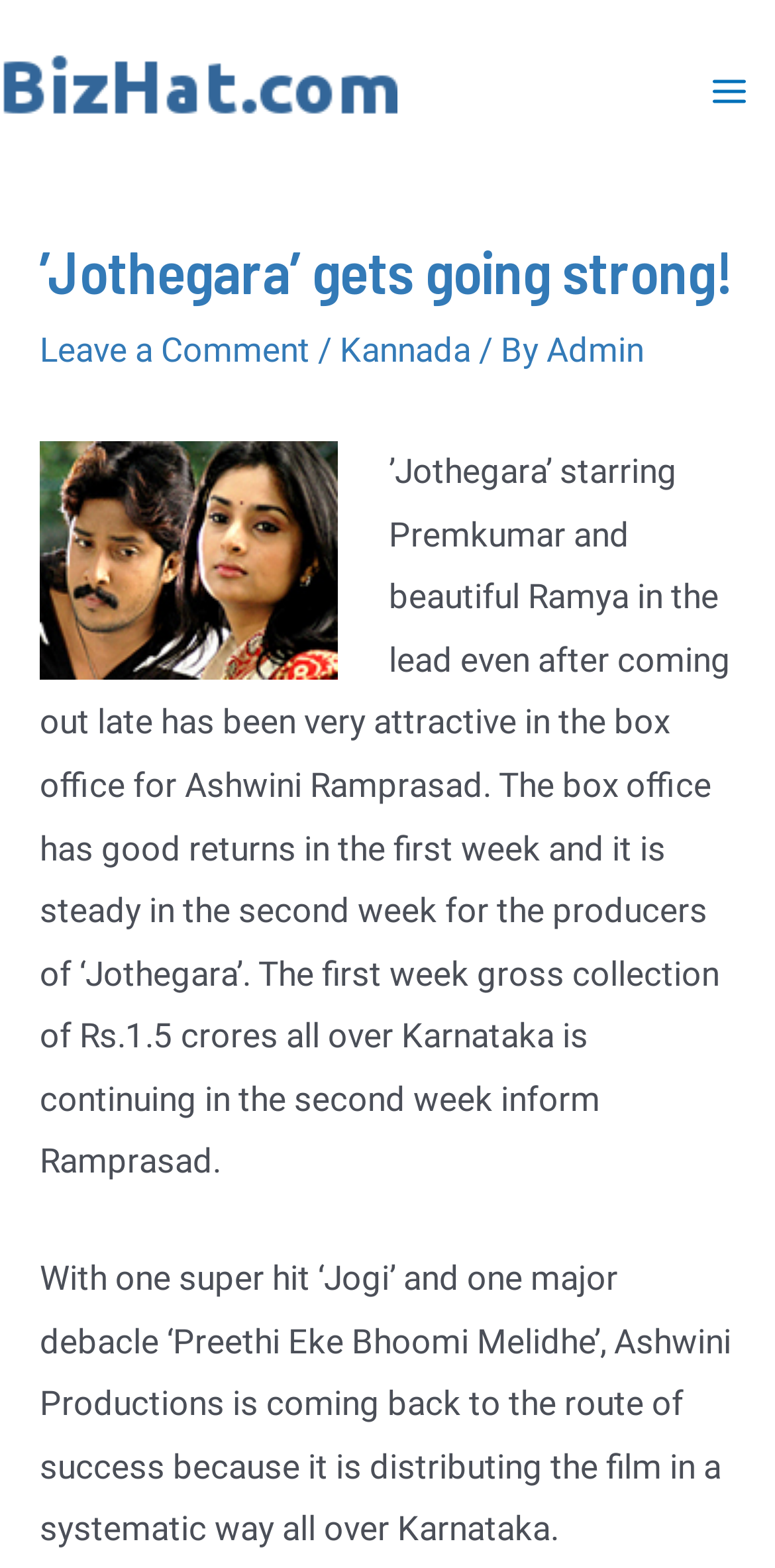Given the following UI element description: "Leave a Comment", find the bounding box coordinates in the webpage screenshot.

[0.051, 0.21, 0.4, 0.235]